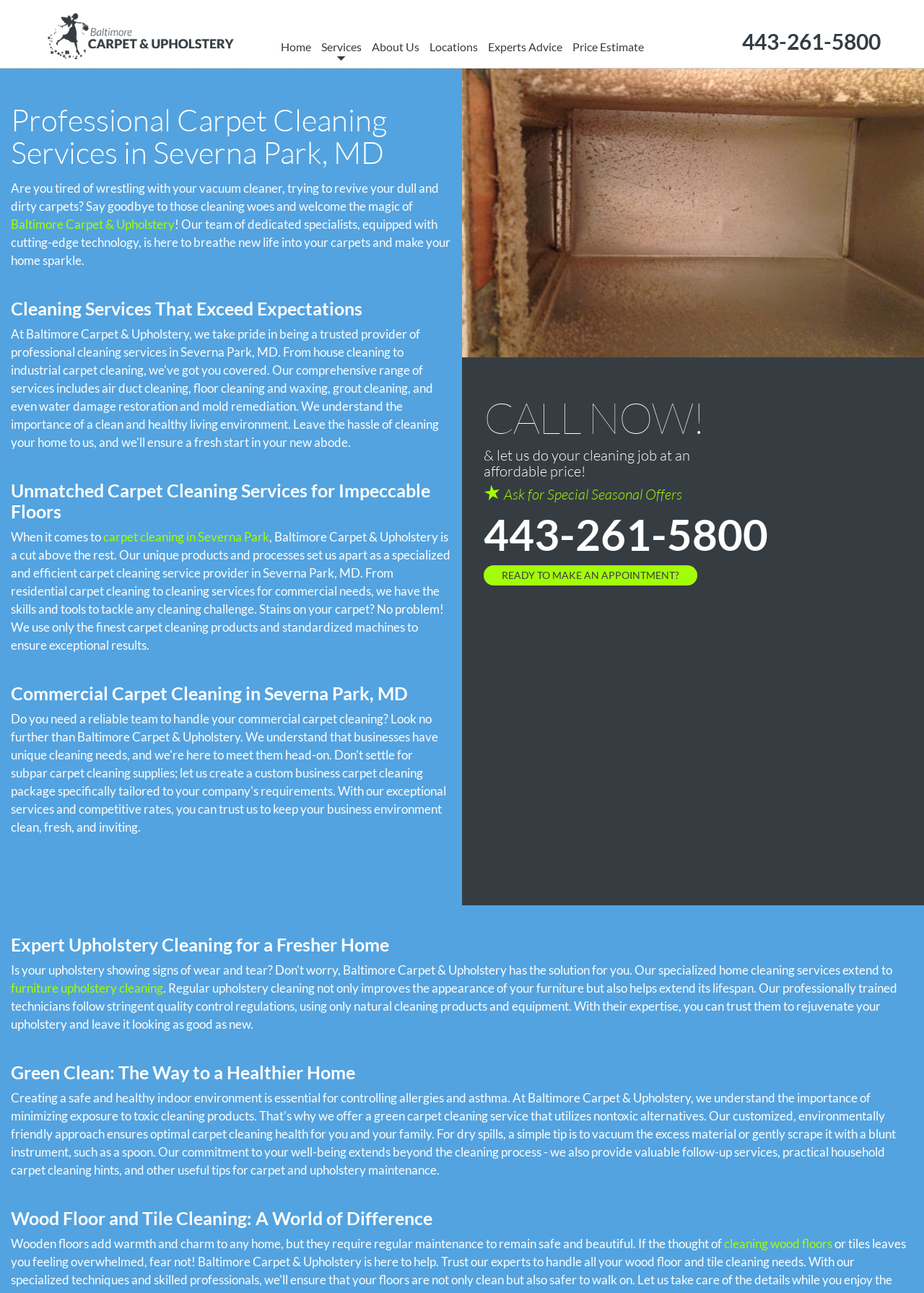Please find the bounding box coordinates of the element's region to be clicked to carry out this instruction: "Call the phone number".

[0.803, 0.022, 0.953, 0.042]